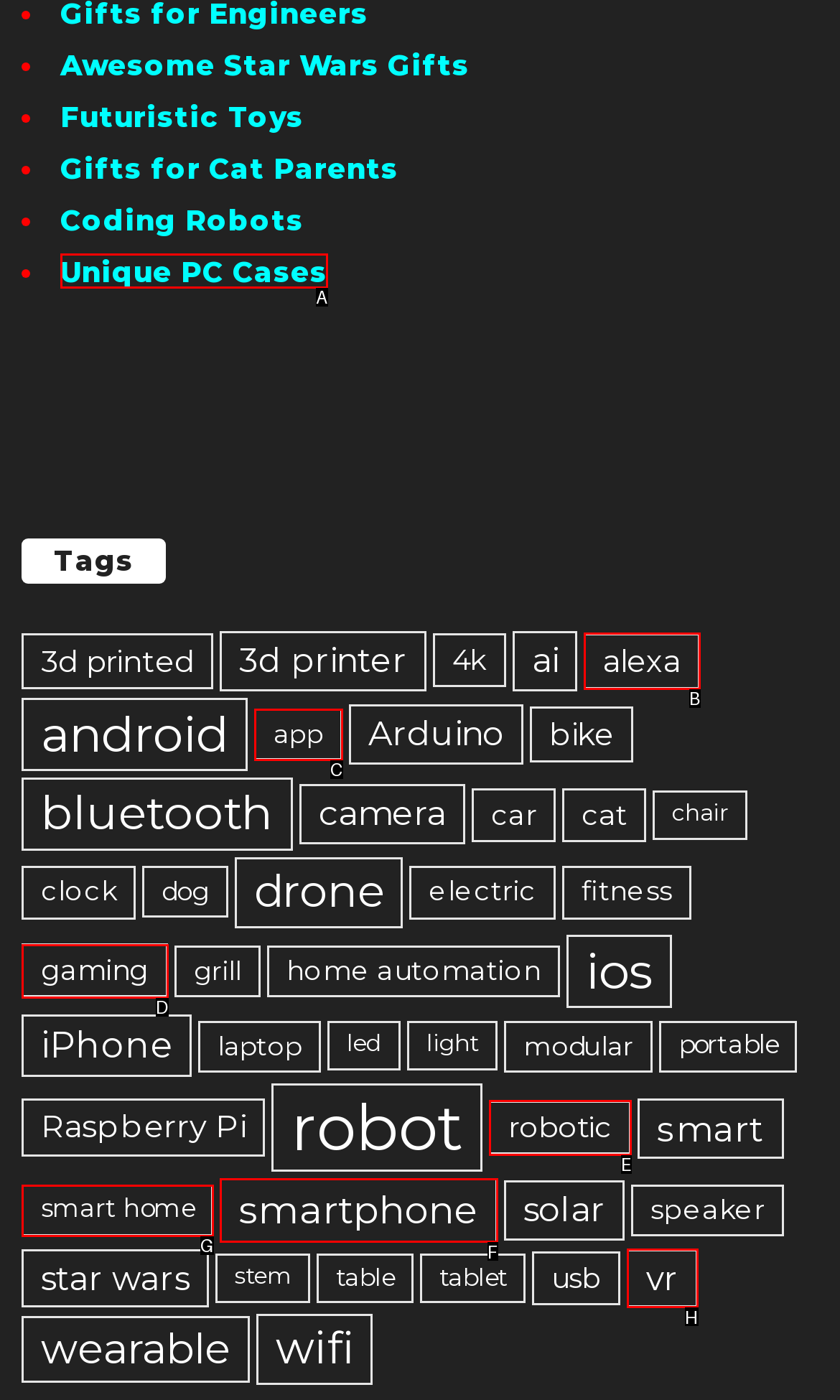From the provided options, pick the HTML element that matches the description: Unique PC Cases. Respond with the letter corresponding to your choice.

A